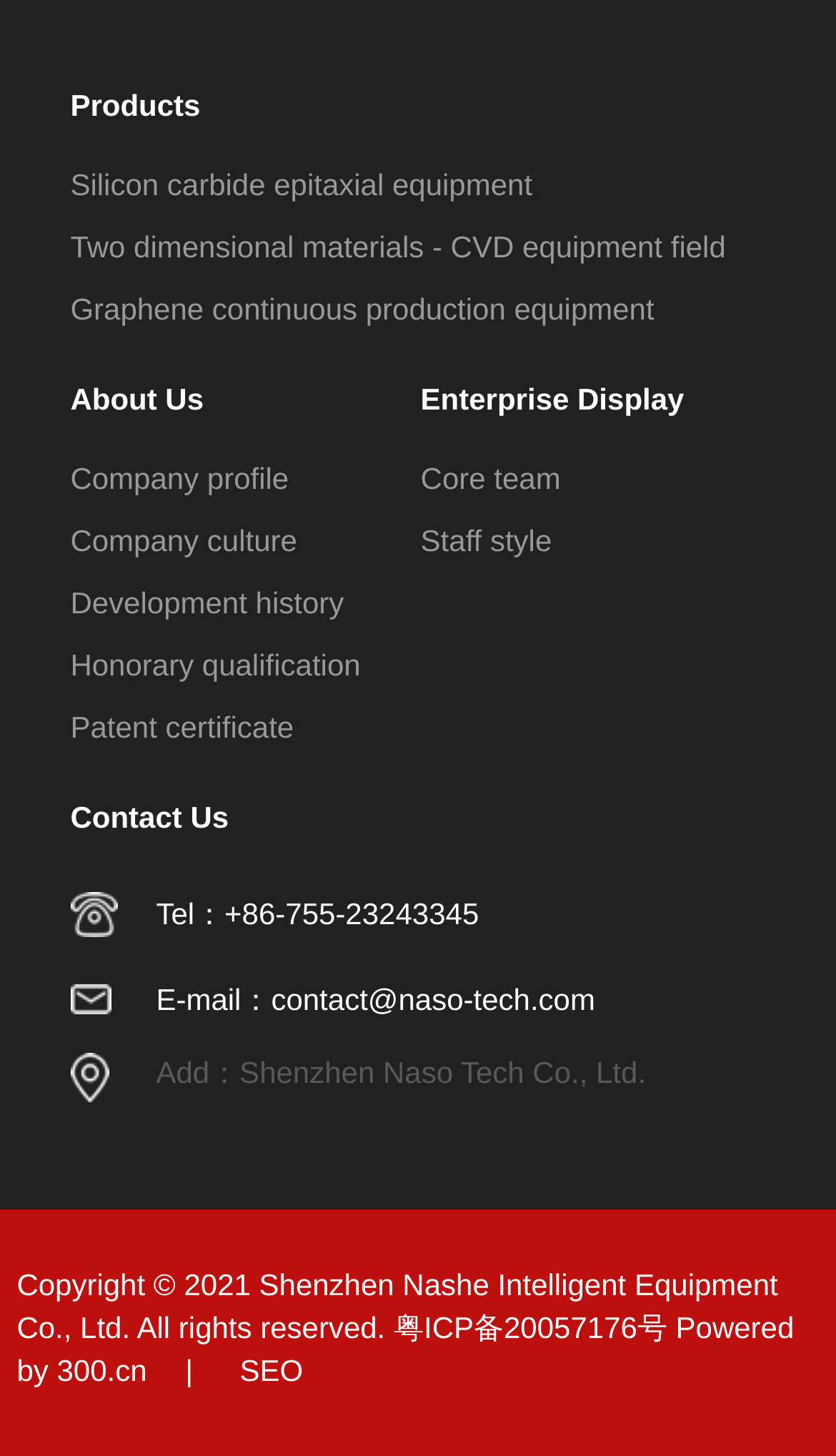Determine the bounding box coordinates for the area that needs to be clicked to fulfill this task: "Learn about company profile". The coordinates must be given as four float numbers between 0 and 1, i.e., [left, top, right, bottom].

[0.084, 0.311, 0.501, 0.347]